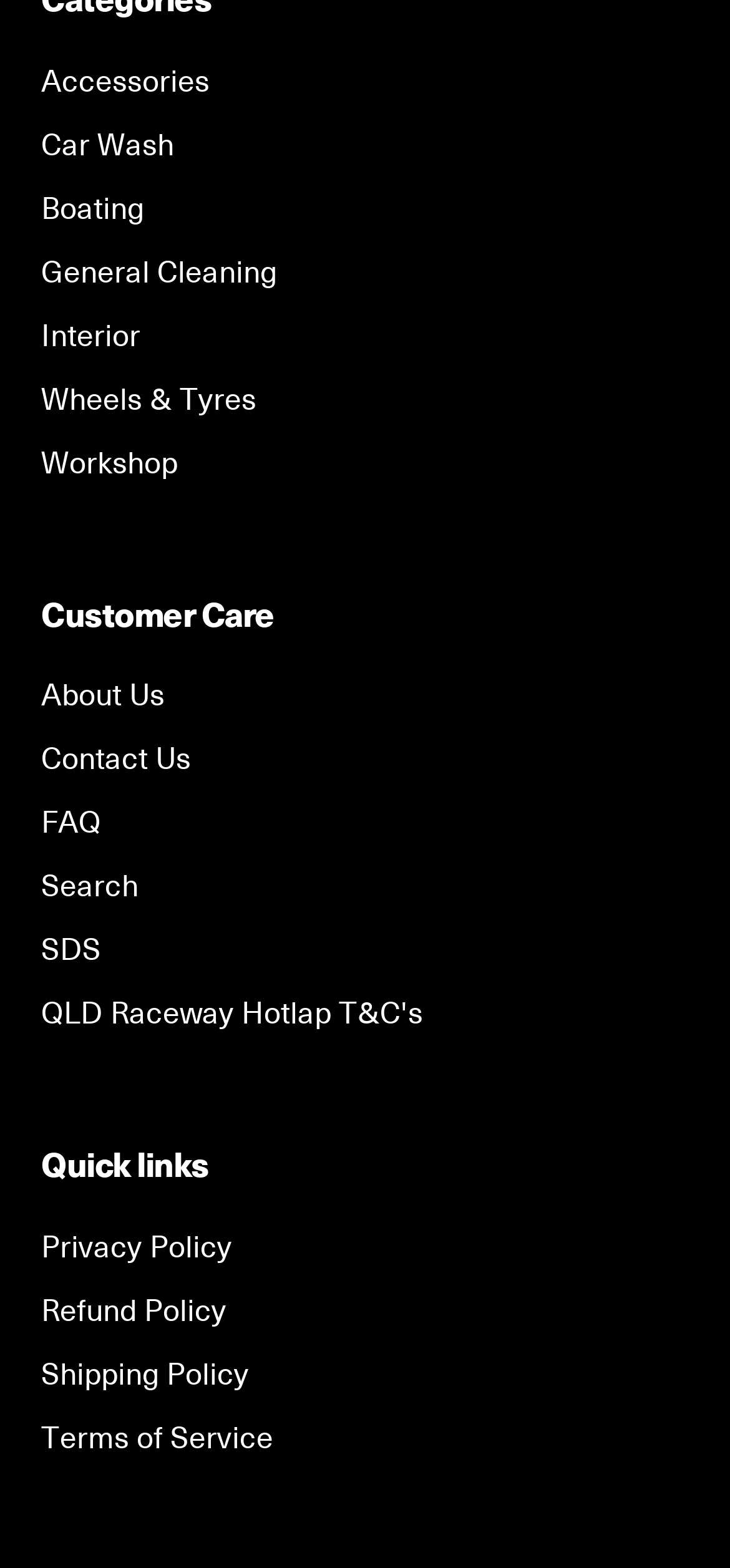Could you find the bounding box coordinates of the clickable area to complete this instruction: "Go to the Collage category"?

None